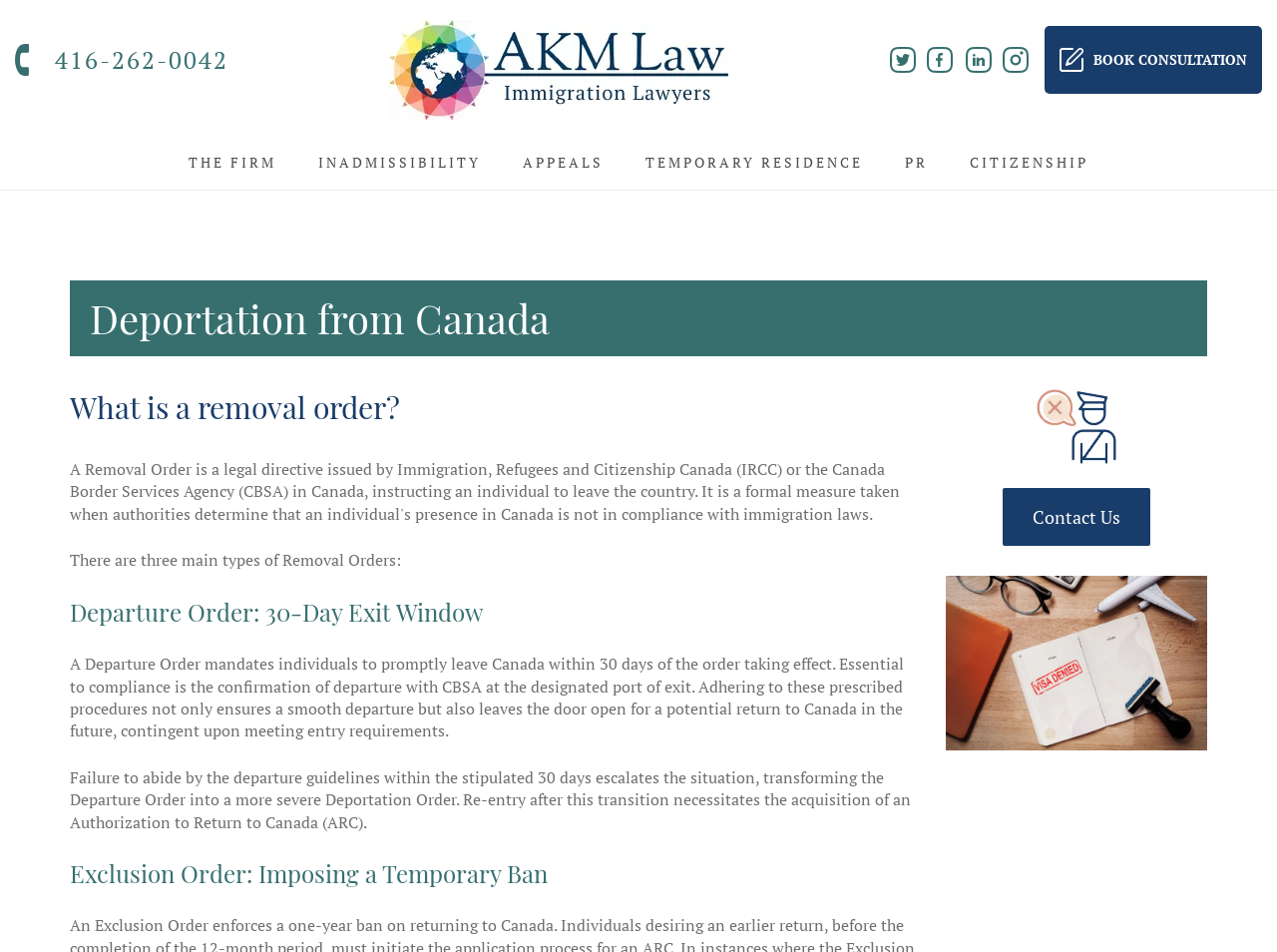Respond with a single word or phrase:
What can be done to initiate a consultation with AKM Law?

Click the 'BOOK CONSULTATION' link